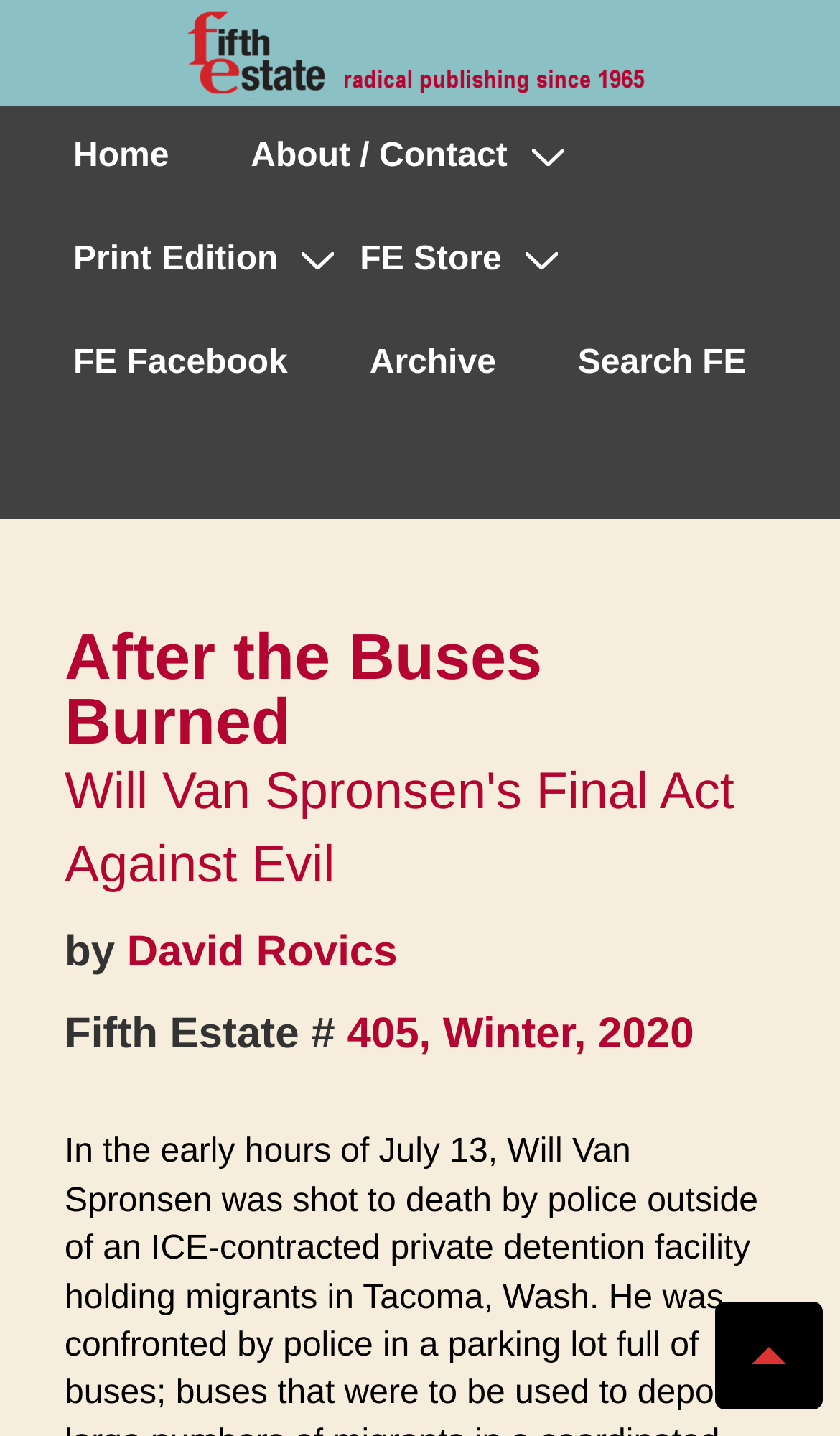Generate a detailed explanation of the webpage's features and information.

The webpage is the online magazine "Fifth Estate Magazine", which has been publishing radical content since 1965. At the top left corner, there is a logo of the magazine, which features red and black letters on a blue background, along with the tagline "Radical publishing since 1965" in red. 

Below the logo, there is a main navigation menu that spans the entire width of the page. The menu has several links, including "Home", "About / Contact", "FE Store", "FE Facebook", "Archive", "Search FE", and an unknown link. Some of these links have dropdown menus. 

On the left side of the page, there is a prominent heading "After the Buses Burned", which is followed by a subheading "by David Rovics". The author's name is a clickable link. 

Below the headings, there is another heading "Fifth Estate # 405, Winter, 2020", which also has a clickable link to the issue. 

At the bottom right corner of the page, there is a "Scroll to Top" button.